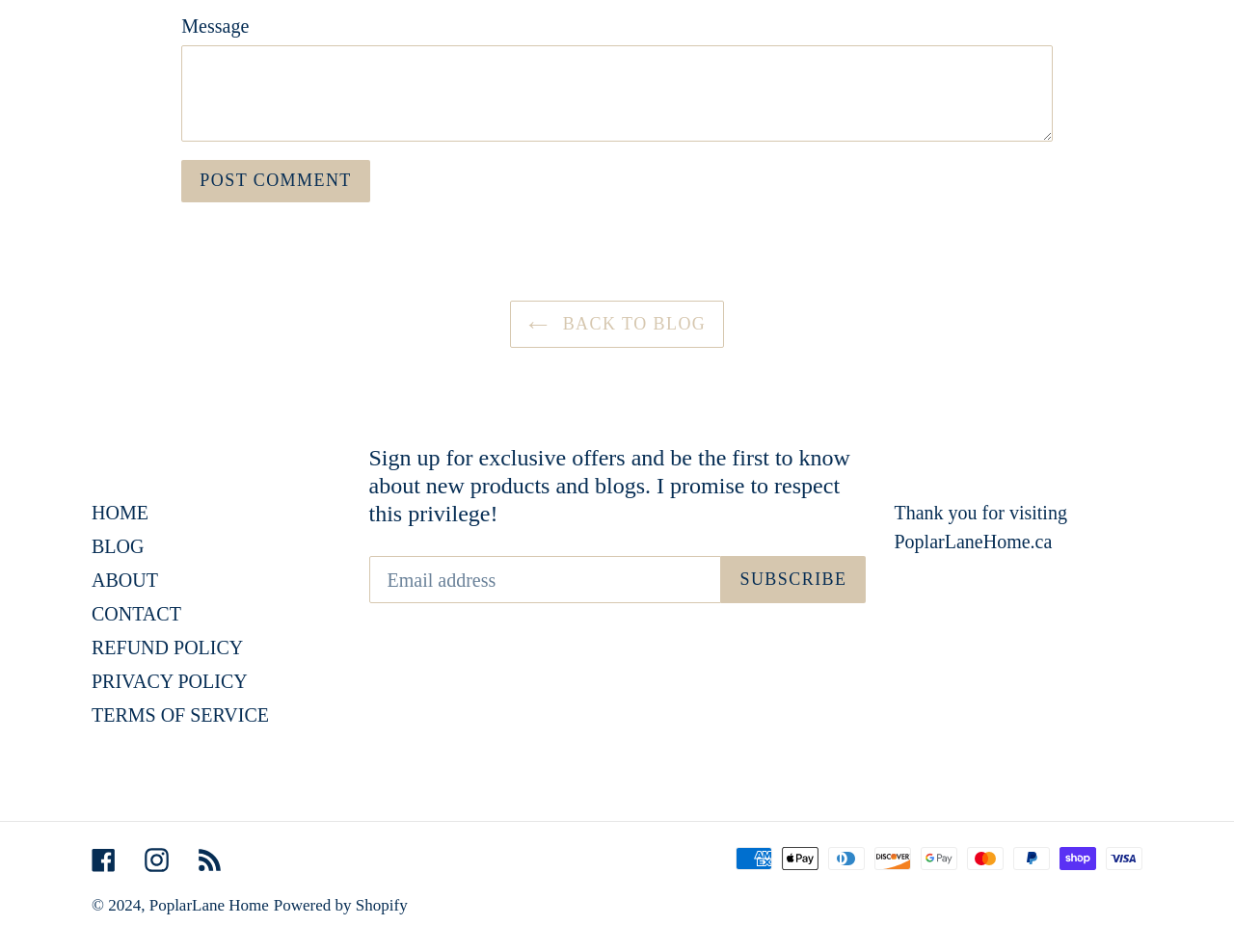What social media platforms can users follow?
Use the information from the image to give a detailed answer to the question.

The webpage displays links to Facebook and Instagram, indicating that users can follow the website on these social media platforms.